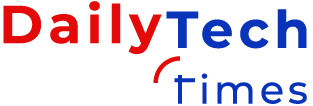Provide a thorough description of the image presented.

The image showcases the logo of "Daily Tech Times," featuring a dynamic design where the words "Daily" and "Tech" are prominently displayed in red and blue respectively, while "times" is styled in a blue hue. This vibrant logo embodies the news outlet's focus on technology and innovation, reflecting its mission to provide readers with up-to-date information on tech trends, developments, and insights. The design signifies a modern and engaging approach to tech journalism, making the logo memorable and eye-catching.